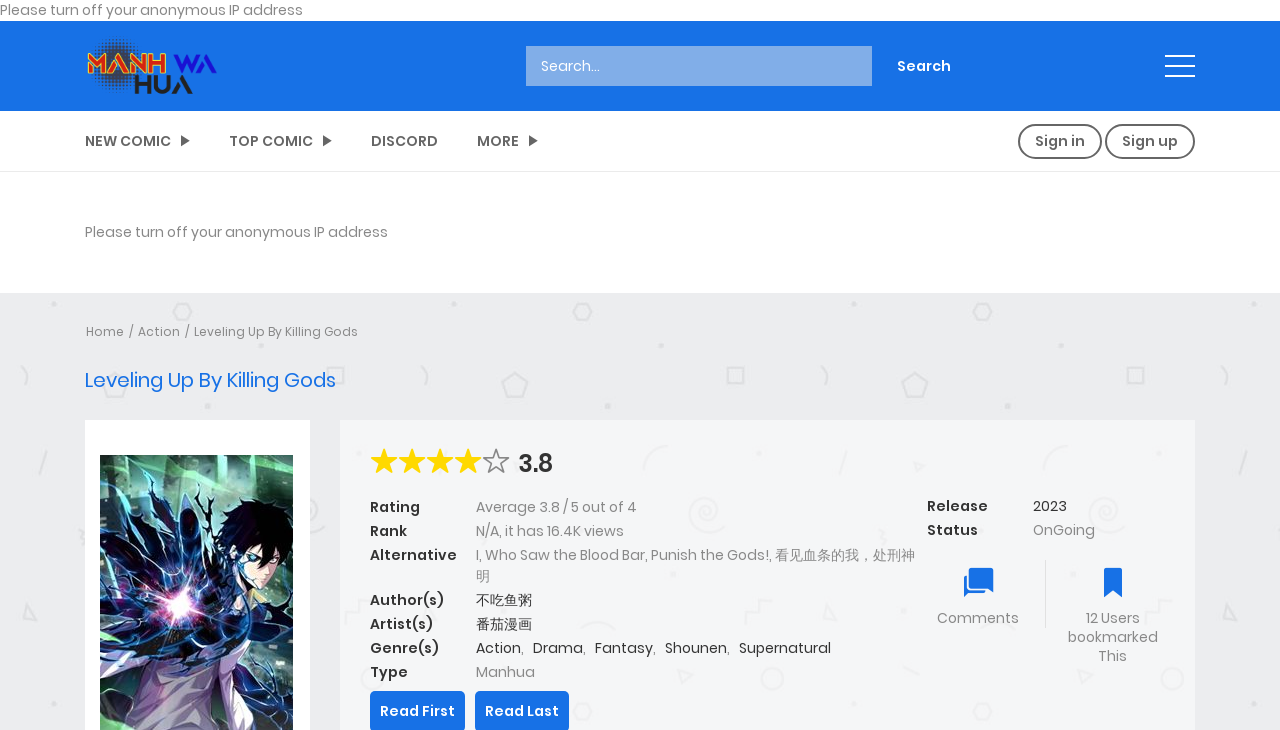How many users bookmarked this manga?
Based on the image, provide a one-word or brief-phrase response.

12